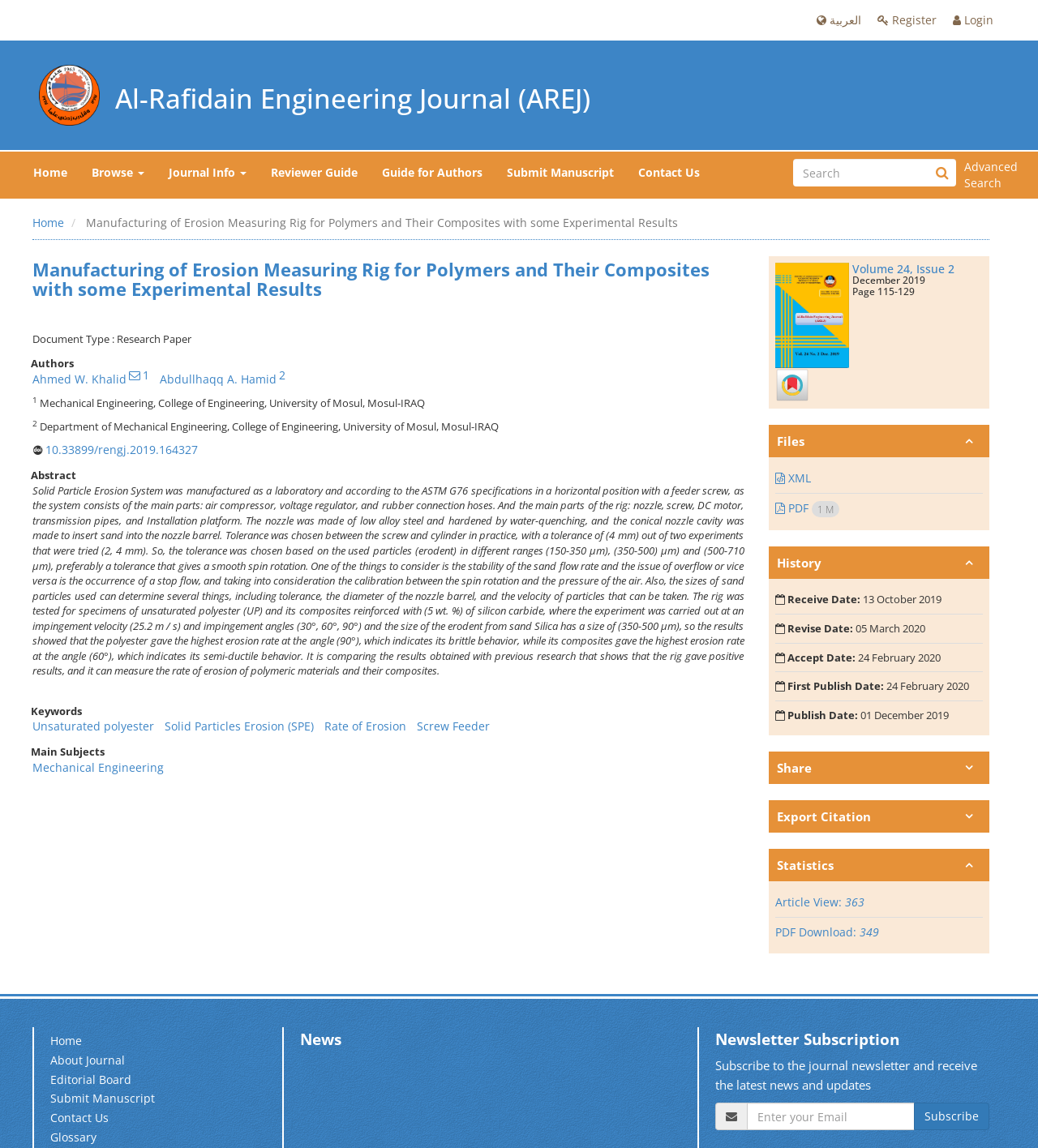With reference to the image, please provide a detailed answer to the following question: What is the impingement velocity used in the experiment?

I found the impingement velocity used in the experiment by reading the abstract of the research paper, which mentions that the experiment was carried out at an impingement velocity of 25.2 m/s.